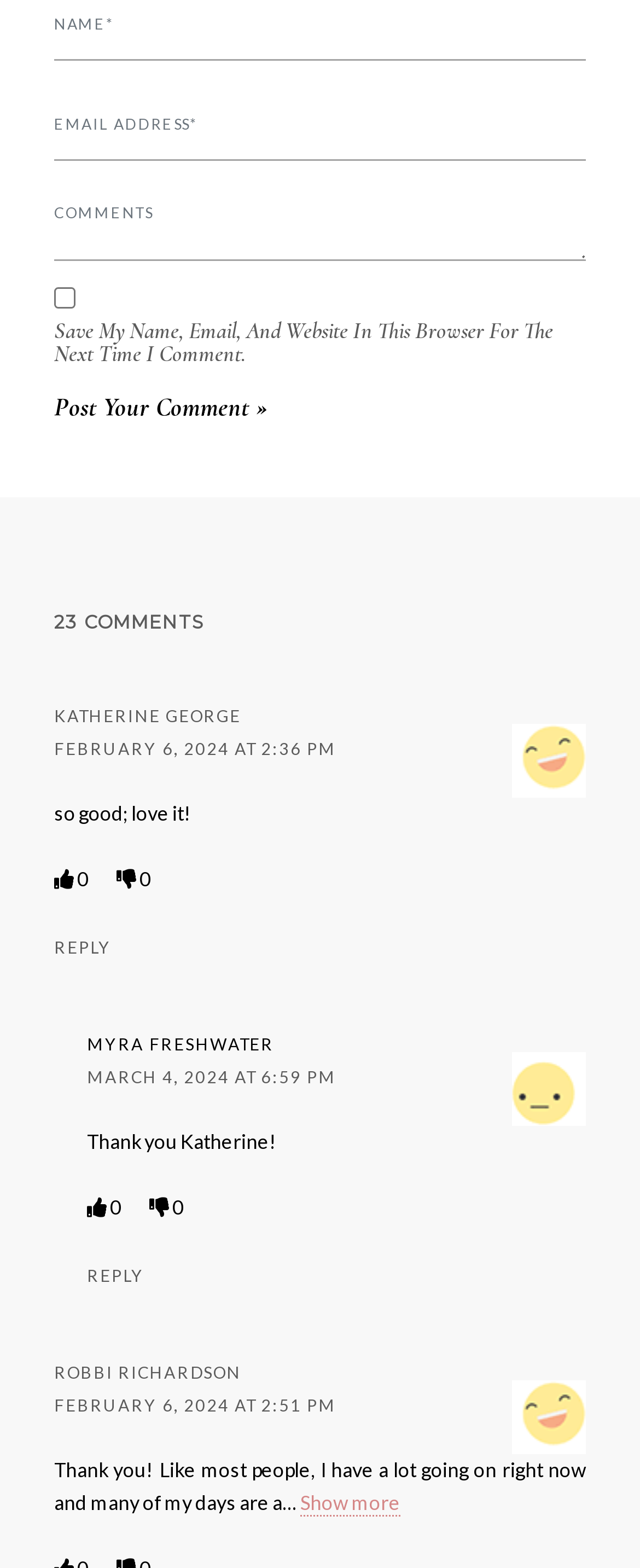Locate the bounding box coordinates of the item that should be clicked to fulfill the instruction: "Show more".

[0.469, 0.951, 0.626, 0.968]